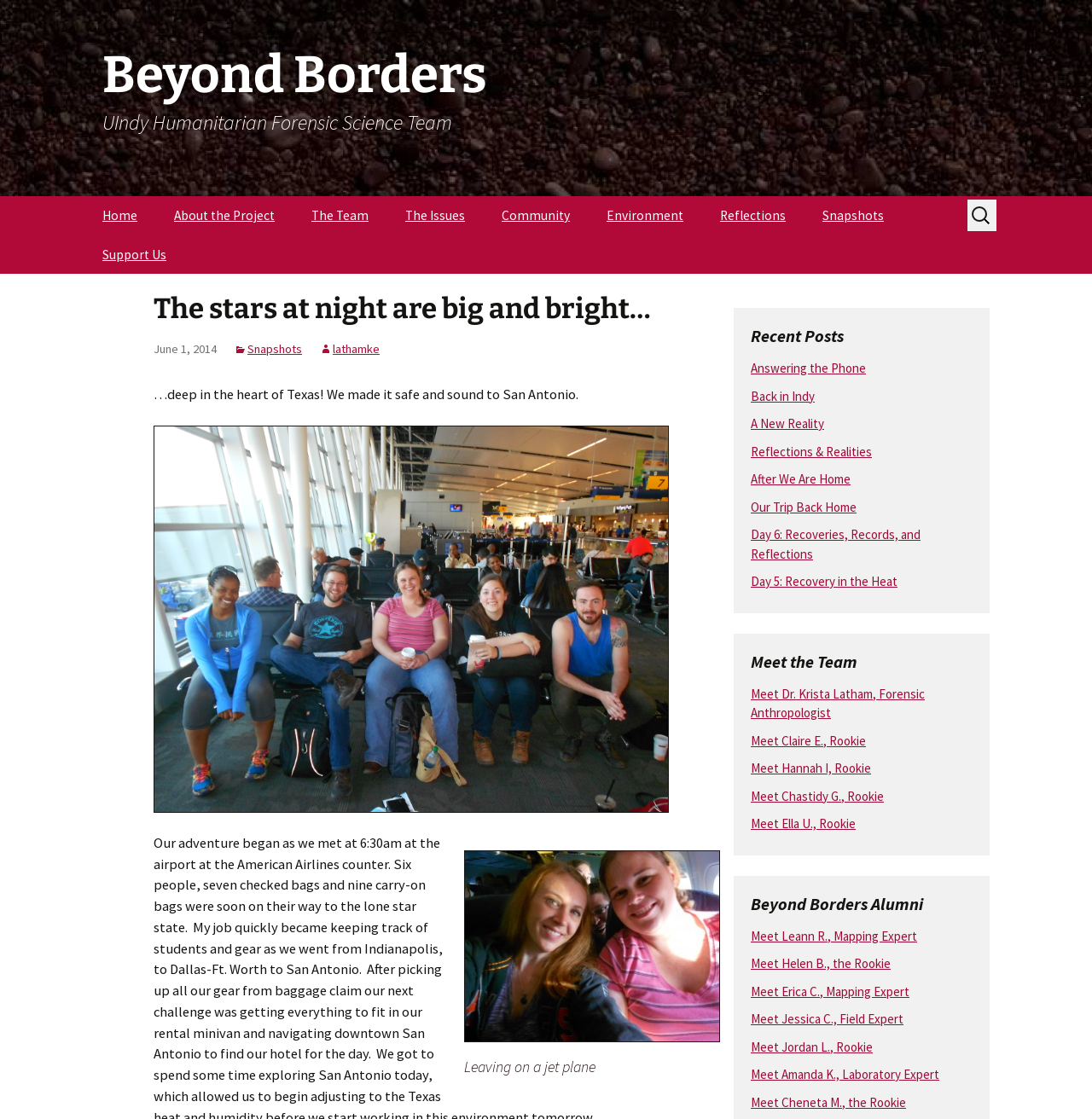What is the purpose of the search box?
From the screenshot, provide a brief answer in one word or phrase.

To search for content